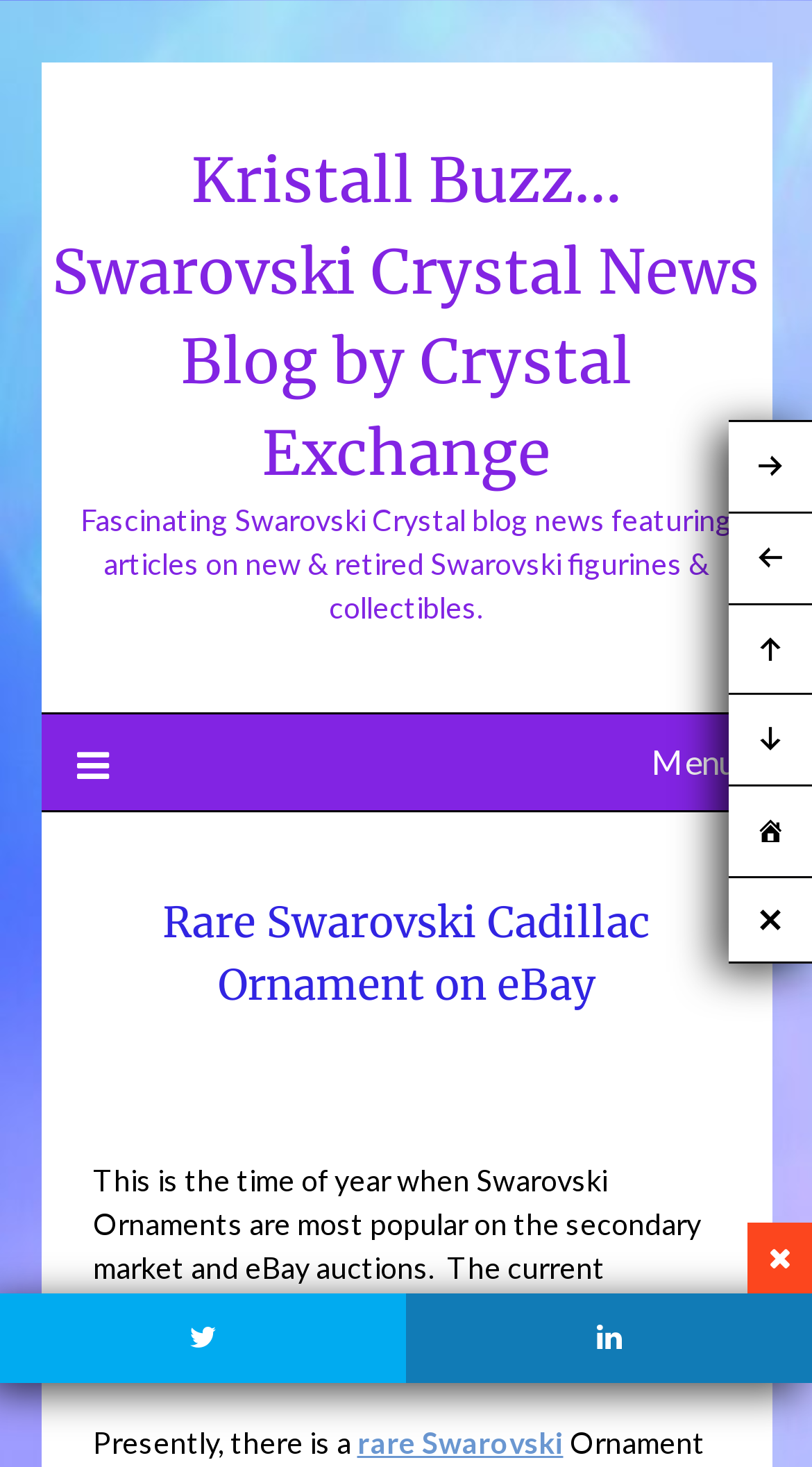Review the image closely and give a comprehensive answer to the question: Is the menu expanded?

The menu is not expanded, as indicated by the attribute 'expanded: False' of the link ' Menu'.